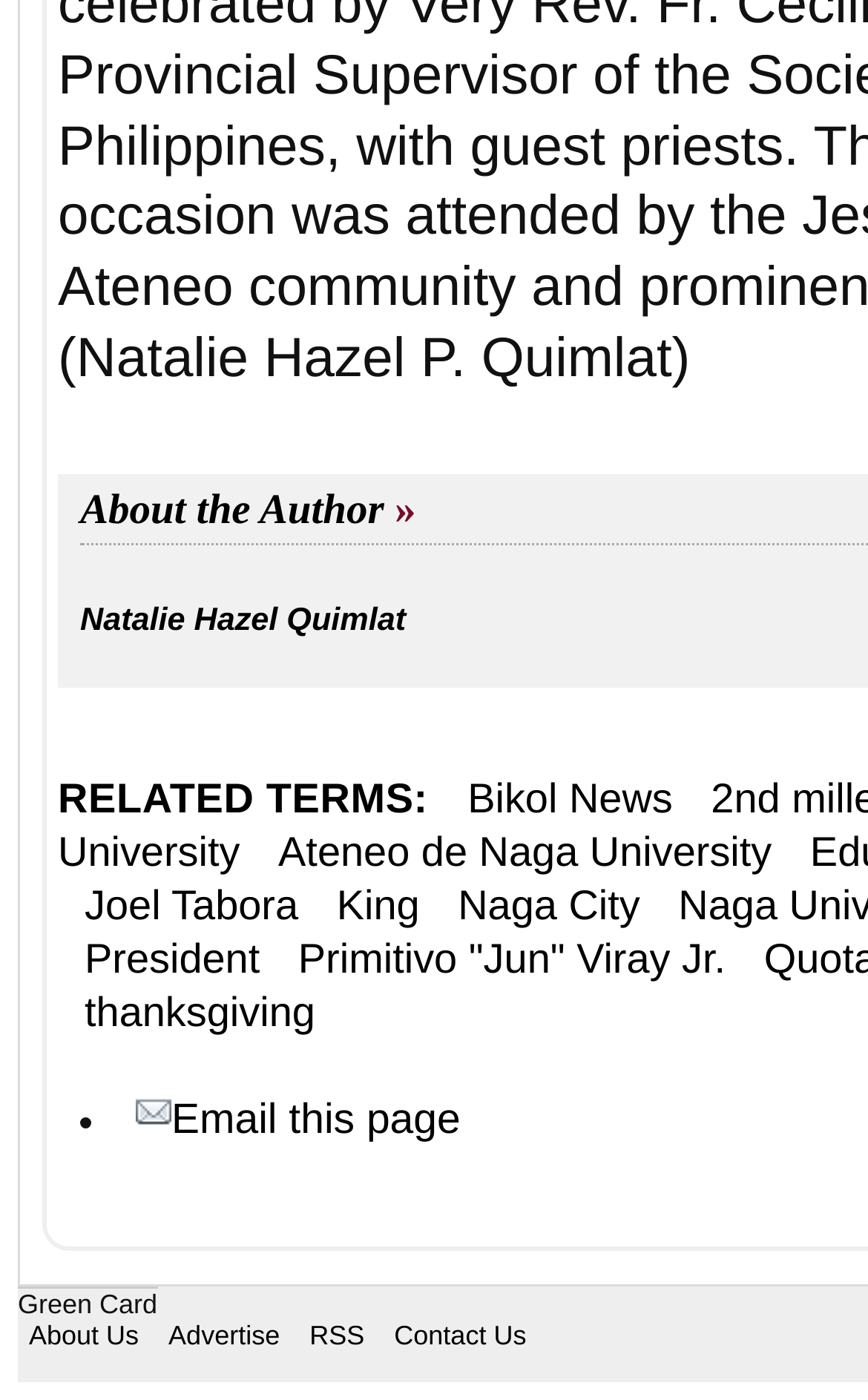Identify the coordinates of the bounding box for the element described below: "President". Return the coordinates as four float numbers between 0 and 1: [left, top, right, bottom].

[0.097, 0.668, 0.299, 0.702]